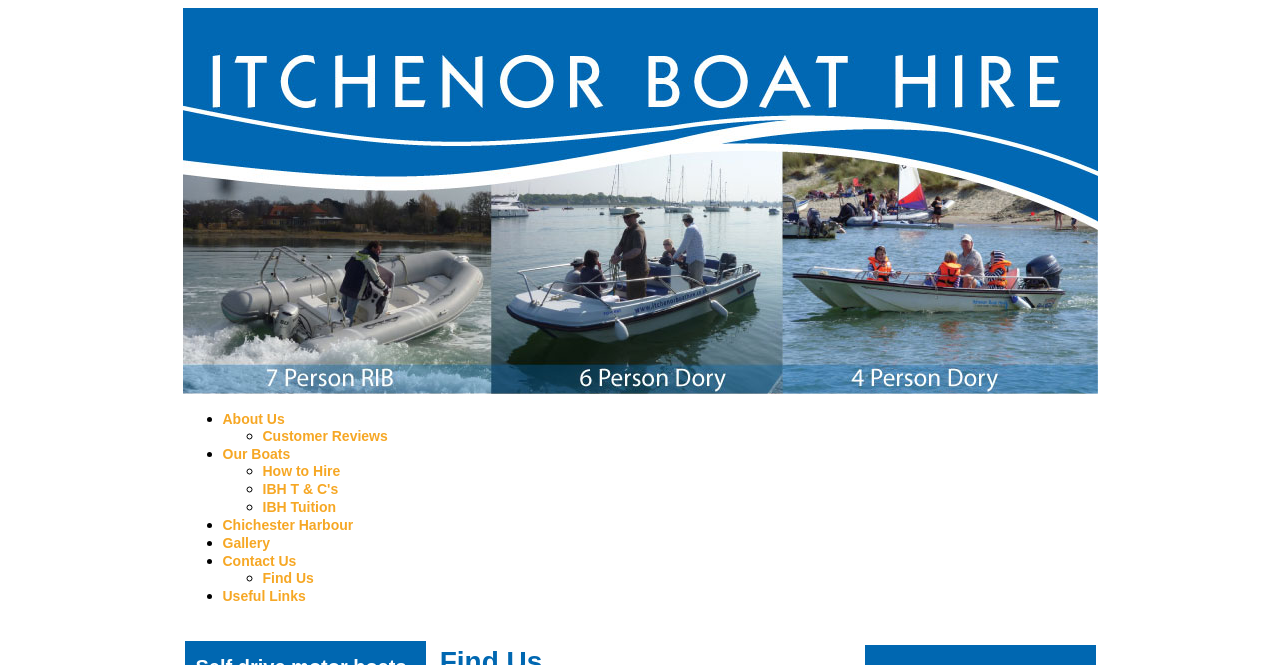Locate the bounding box coordinates of the clickable part needed for the task: "check IBH Tuition".

[0.205, 0.75, 0.263, 0.774]